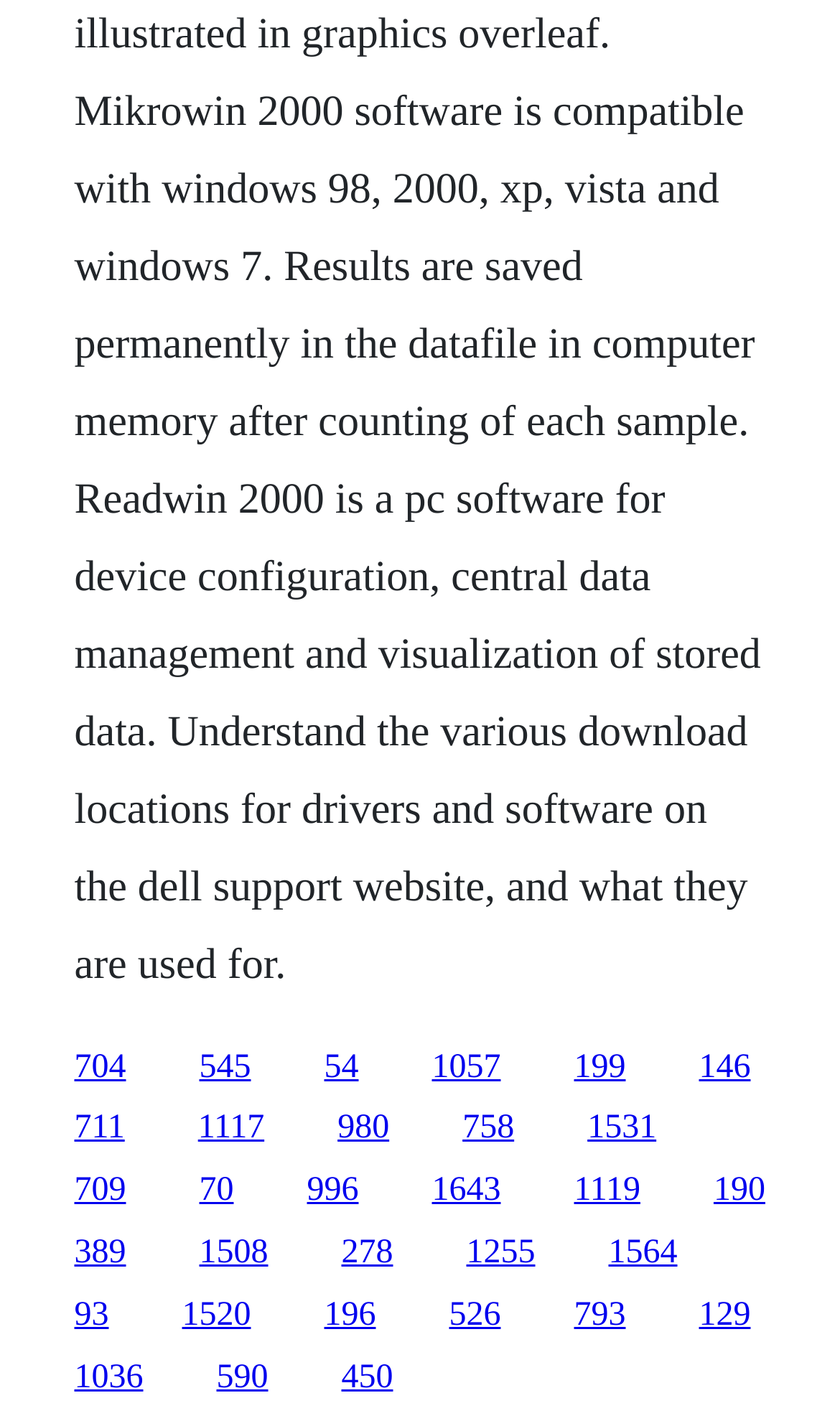Find the bounding box coordinates of the element's region that should be clicked in order to follow the given instruction: "click the first link". The coordinates should consist of four float numbers between 0 and 1, i.e., [left, top, right, bottom].

[0.088, 0.735, 0.15, 0.761]